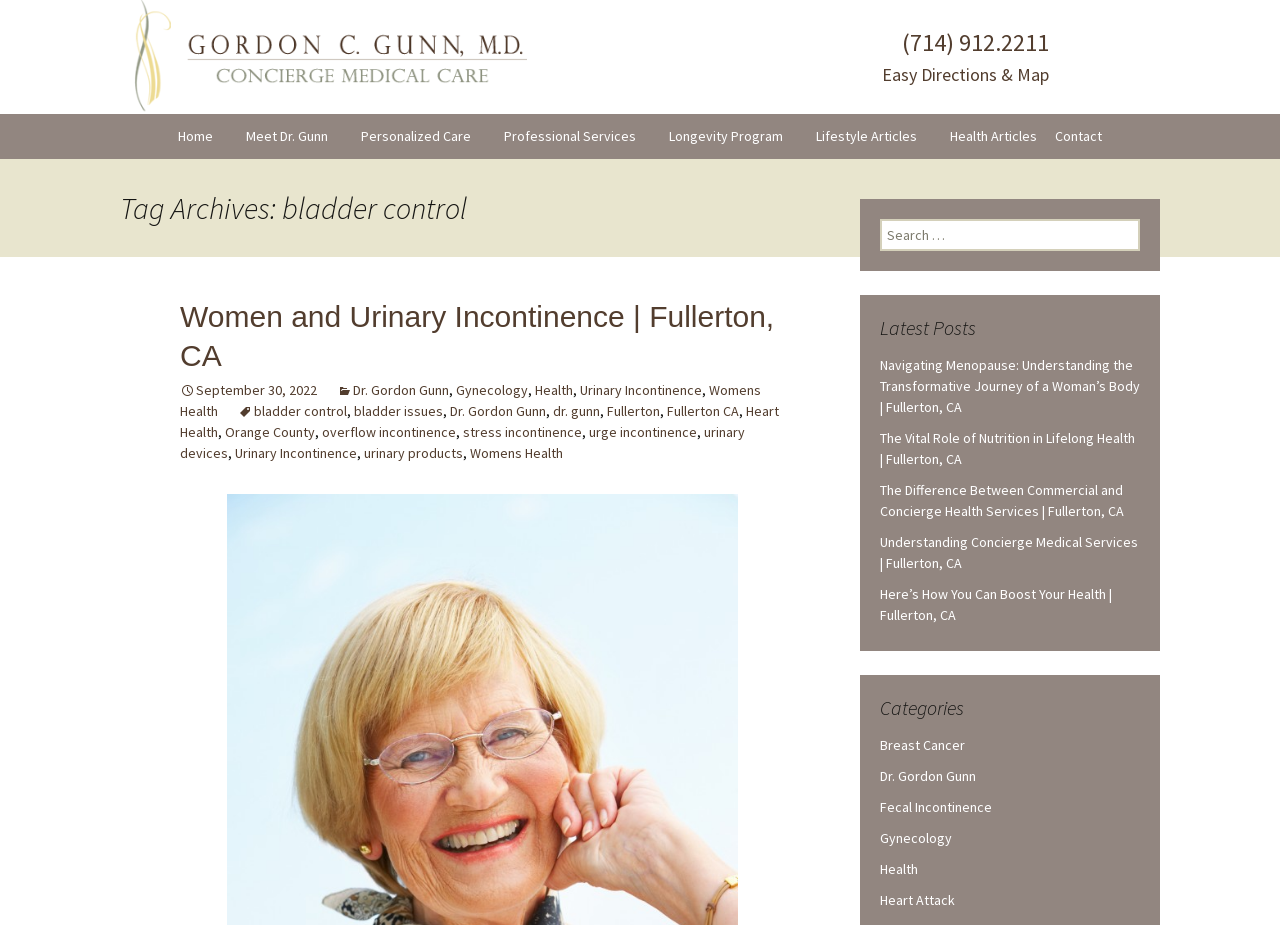Determine the bounding box coordinates of the clickable region to execute the instruction: "View the 'Latest Posts'". The coordinates should be four float numbers between 0 and 1, denoted as [left, top, right, bottom].

[0.688, 0.34, 0.891, 0.367]